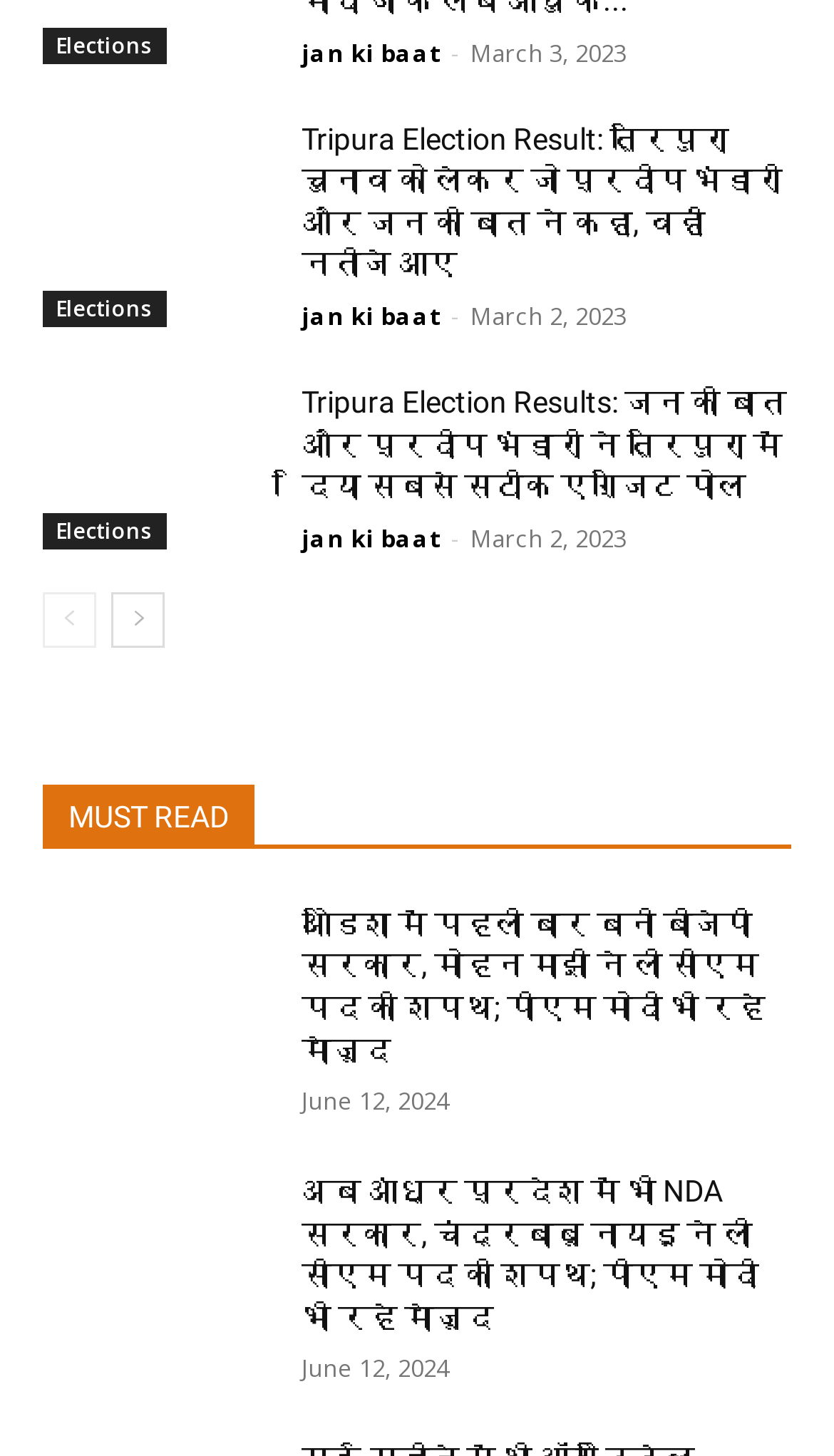From the element description: "Navigation Menu", extract the bounding box coordinates of the UI element. The coordinates should be expressed as four float numbers between 0 and 1, in the order [left, top, right, bottom].

None